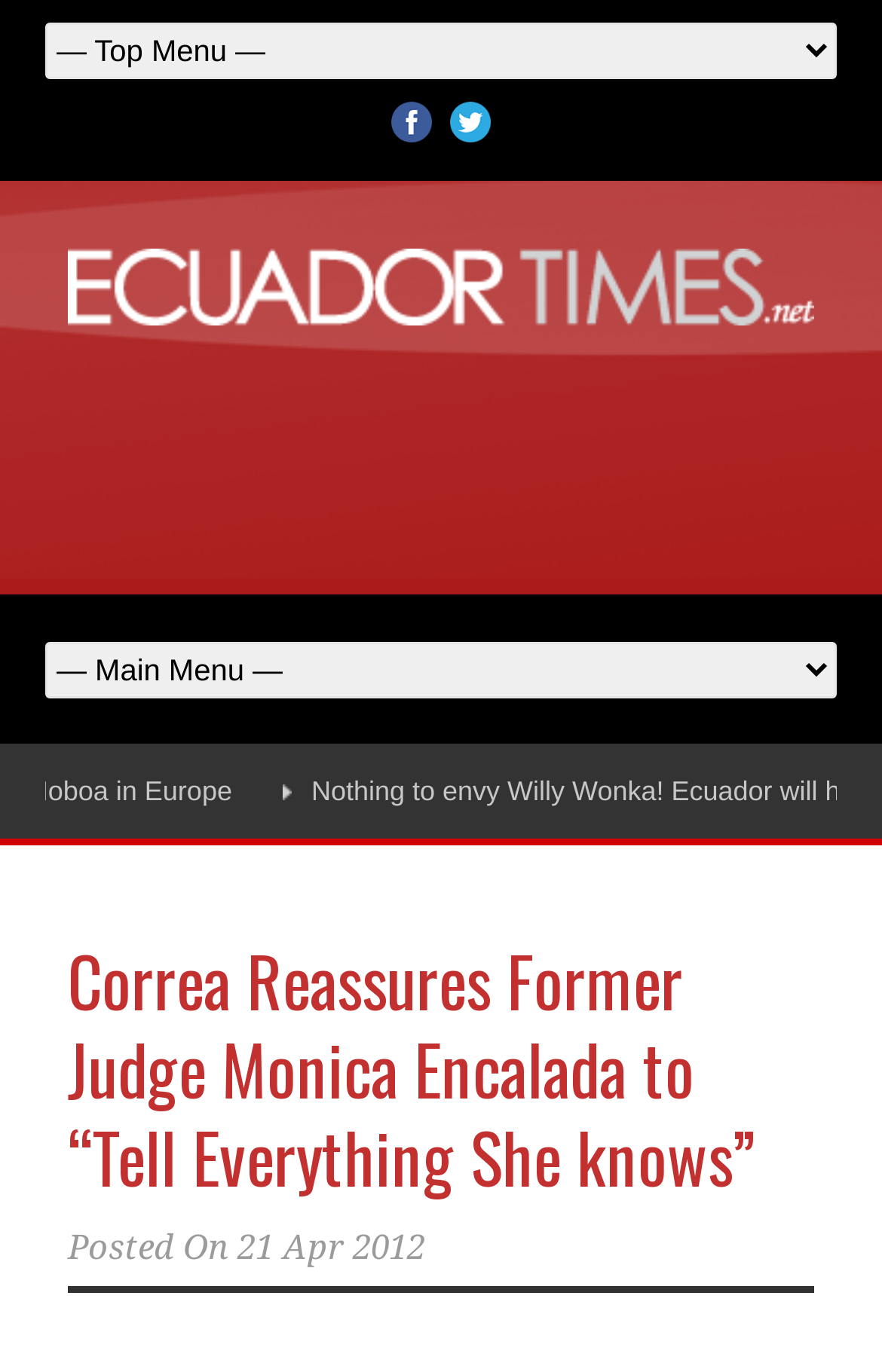Respond to the question below with a single word or phrase:
What is the name of the social media platform with a bird logo?

Twitter